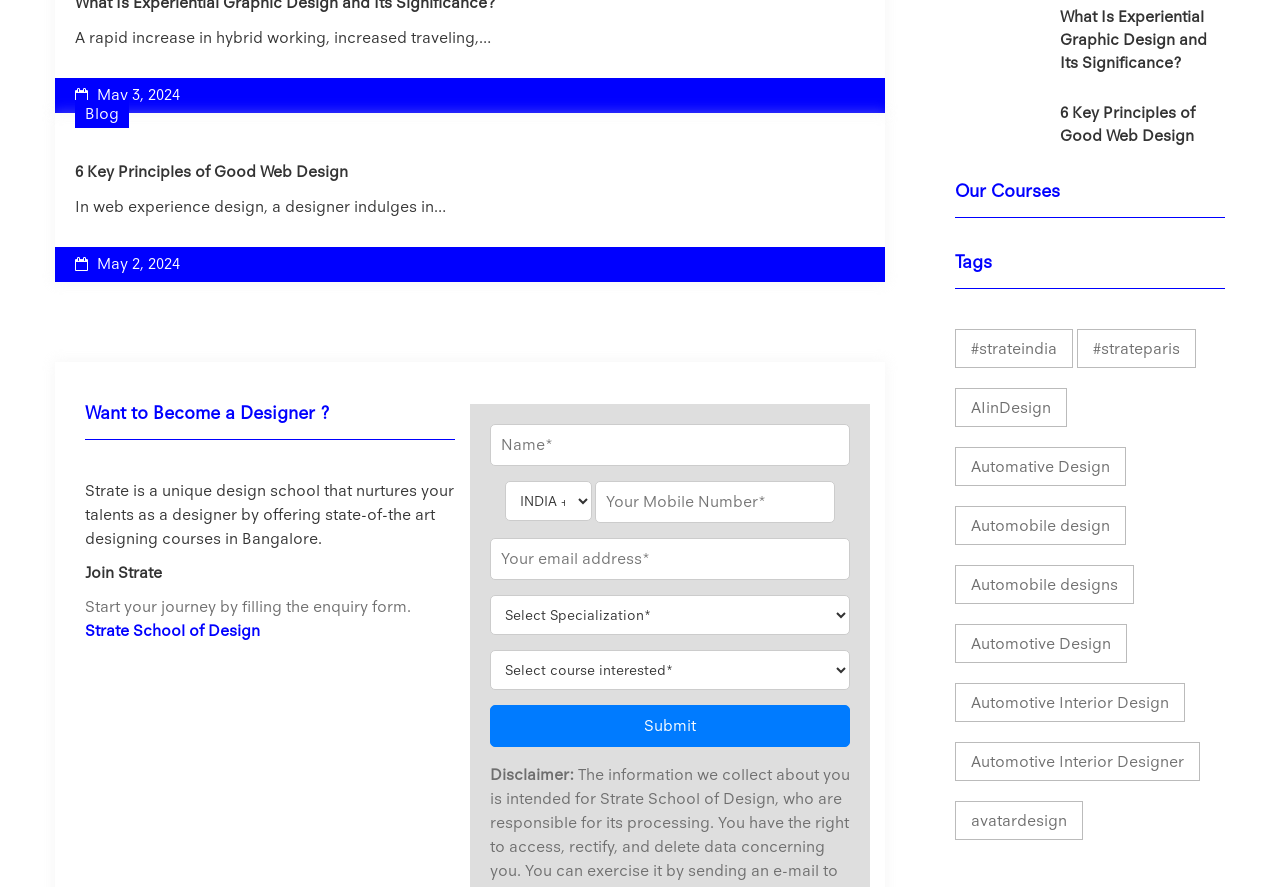Indicate the bounding box coordinates of the clickable region to achieve the following instruction: "Click on the 'What Is Experiential Graphic Design and Its Significance?' link."

[0.828, 0.008, 0.943, 0.081]